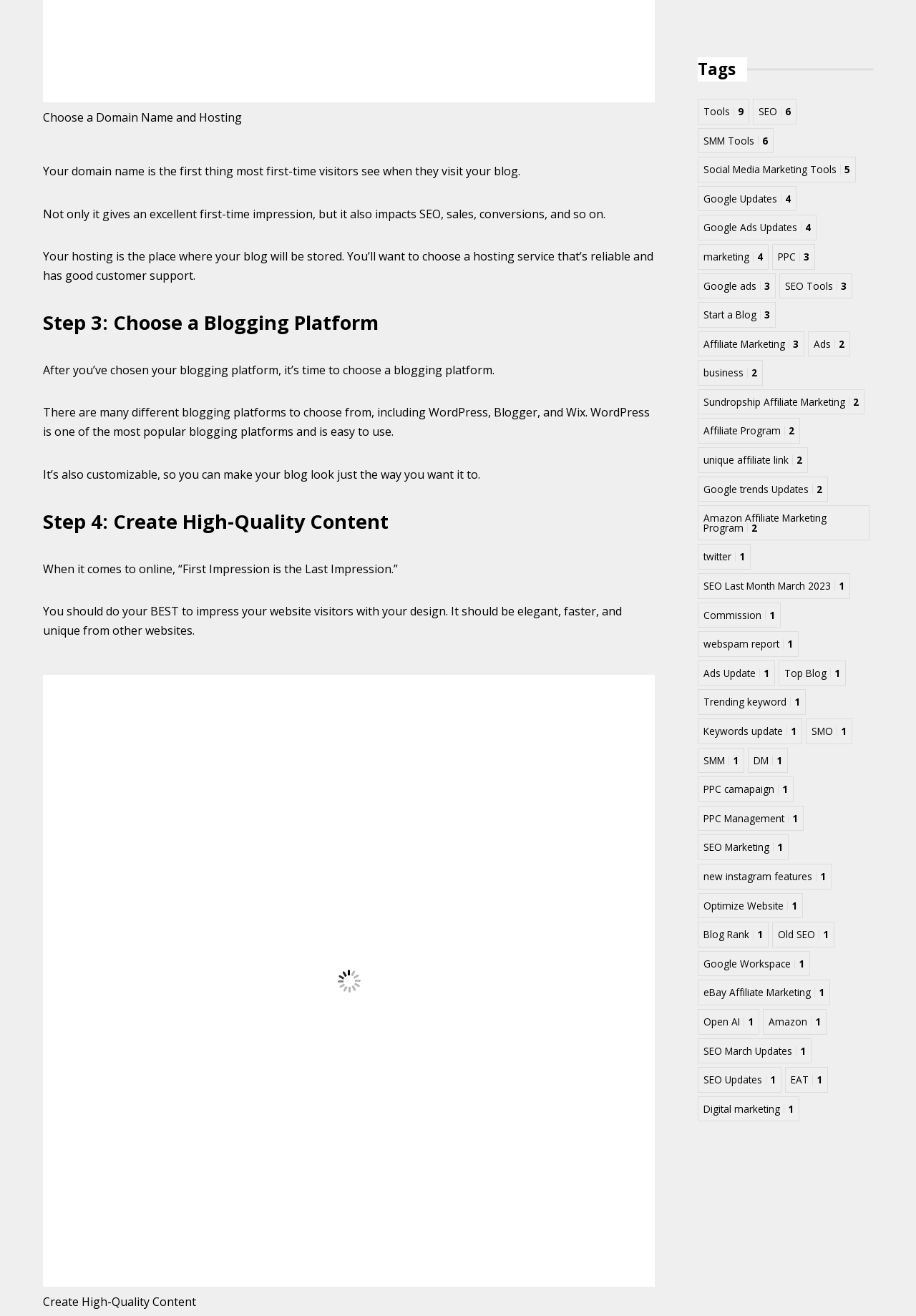What is the first step in creating a blog?
Utilize the image to construct a detailed and well-explained answer.

The webpage provides a step-by-step guide to creating a blog. The first step mentioned is to choose a domain name, which is the first thing that most first-time visitors see when they visit a blog.